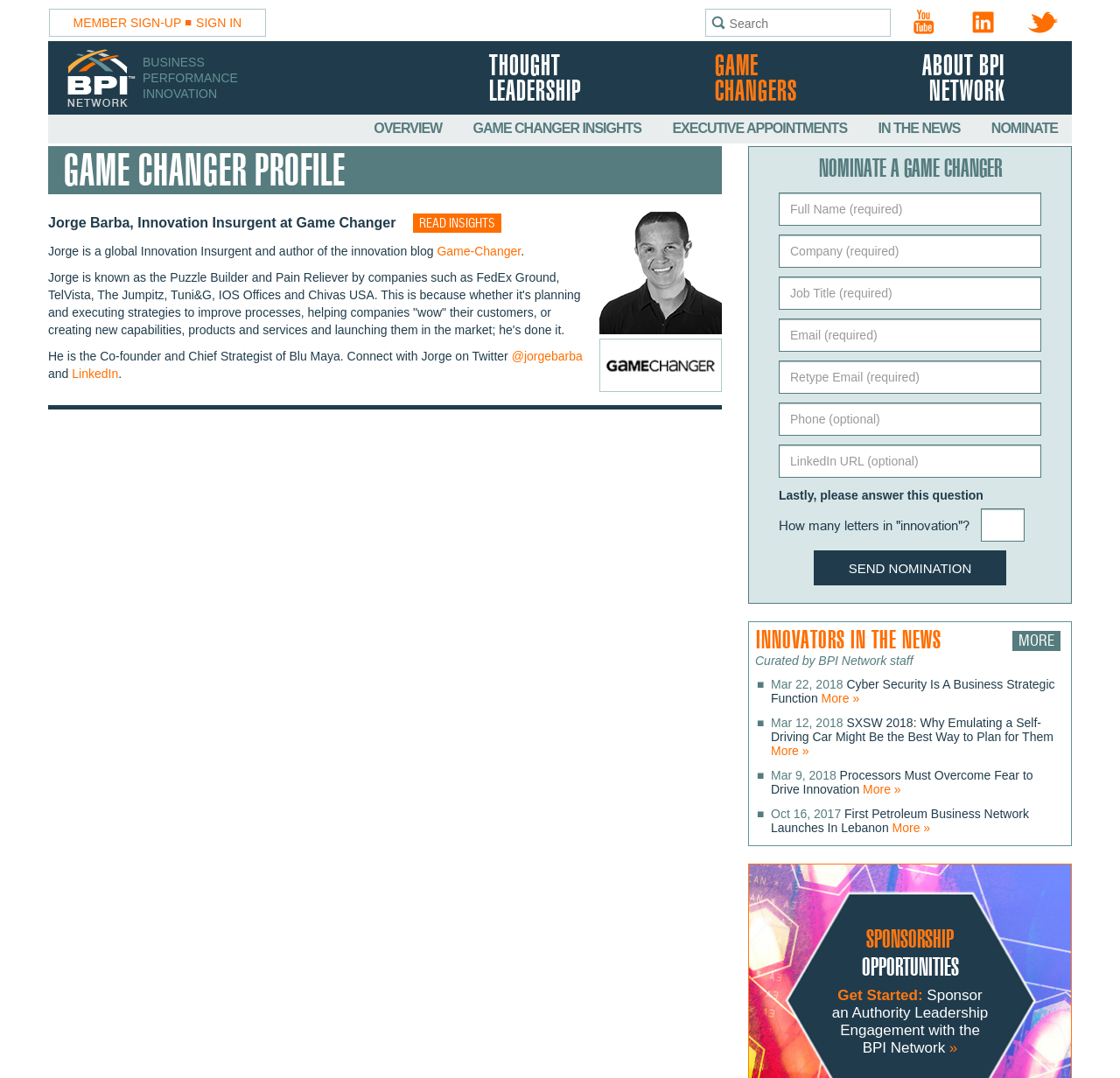From the details in the image, provide a thorough response to the question: What is the purpose of the 'NOMINATE A GAME CHANGER' section?

The question is asking for the purpose of the 'NOMINATE A GAME CHANGER' section. By analyzing the section, we can see that it contains a form with fields such as 'Full Name', 'Company', 'Job Title', and 'Email', which suggests that the purpose of this section is to nominate a game changer.